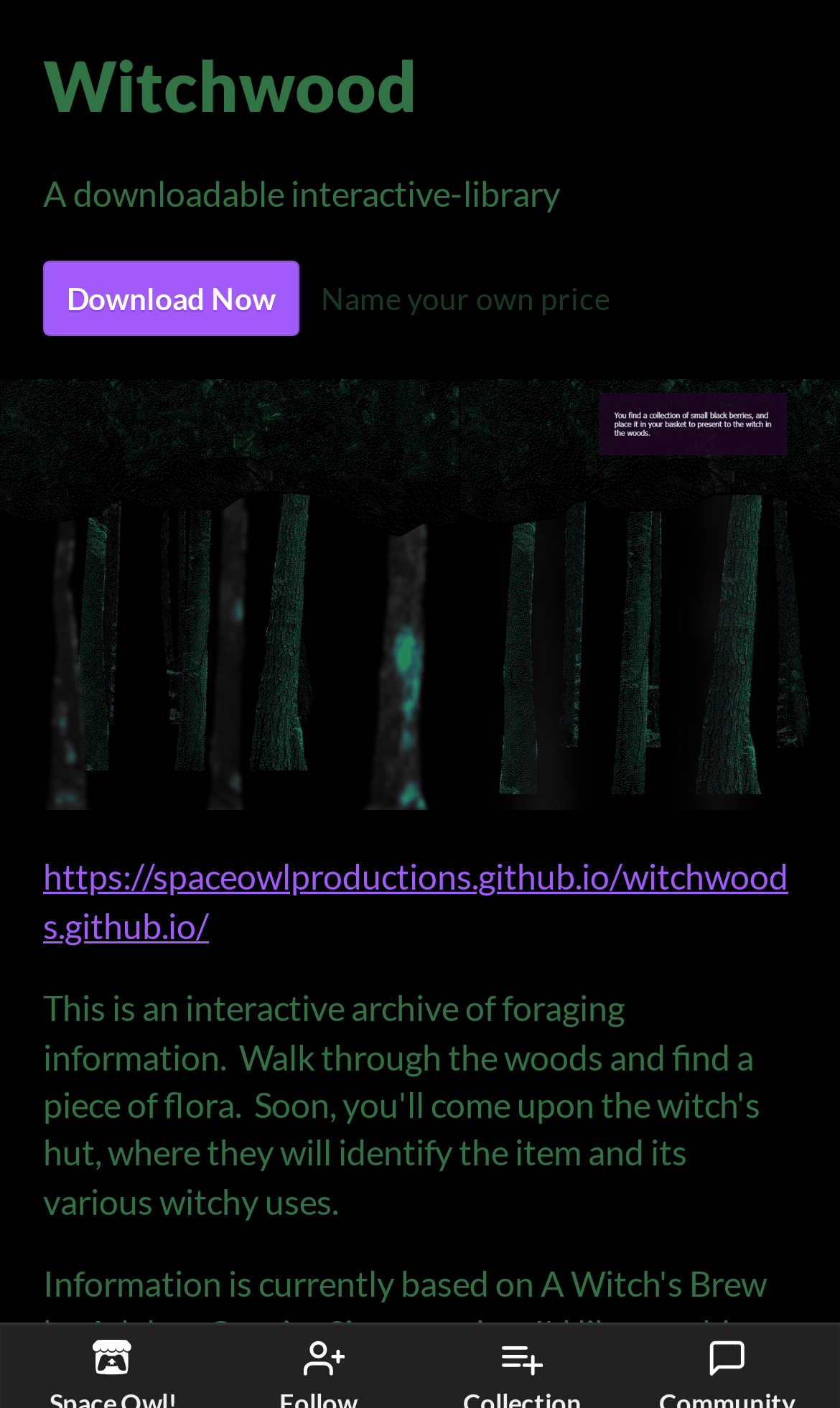Describe every aspect of the webpage comprehensively.

The webpage is titled "Witchwood by Space Owl!" and appears to be an interactive archive. At the top of the page, there is a large heading that reads "Witchwood". Below the heading, there is a brief description that says "A downloadable interactive-library". 

To the right of the description, there is a "Download Now" button. Further down, there is a text that says "Name your own price". 

At the bottom of the page, there are four images aligned horizontally, each taking up about a quarter of the width of the page. 

On the left side of the page, there is a large image that takes up about half of the page's height. Above this image, there is a link to "https://spaceowlproductions.github.io/witchwoods.github.io/".